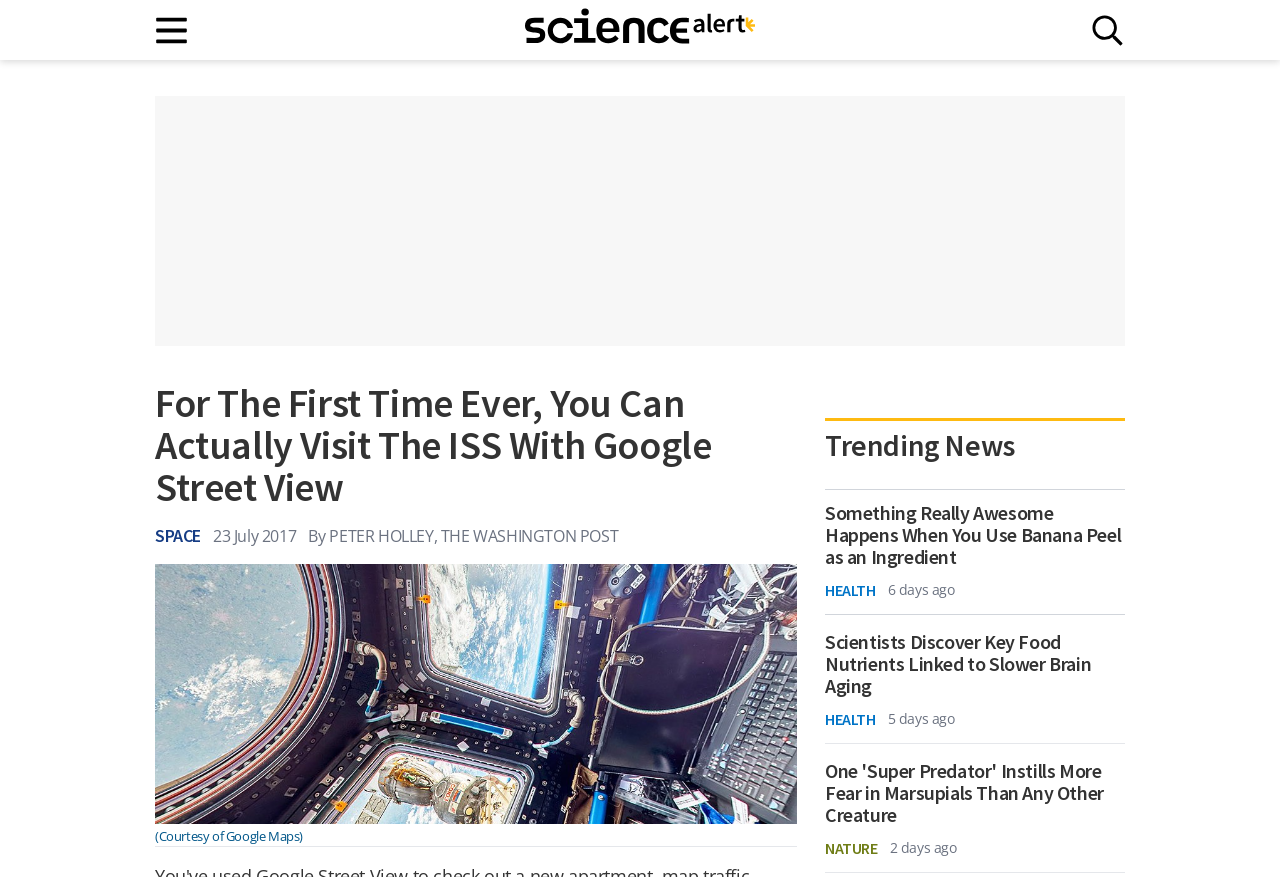Can you find the bounding box coordinates for the element that needs to be clicked to execute this instruction: "read article about visiting ISS with Google Street View"? The coordinates should be given as four float numbers between 0 and 1, i.e., [left, top, right, bottom].

[0.121, 0.436, 0.623, 0.579]